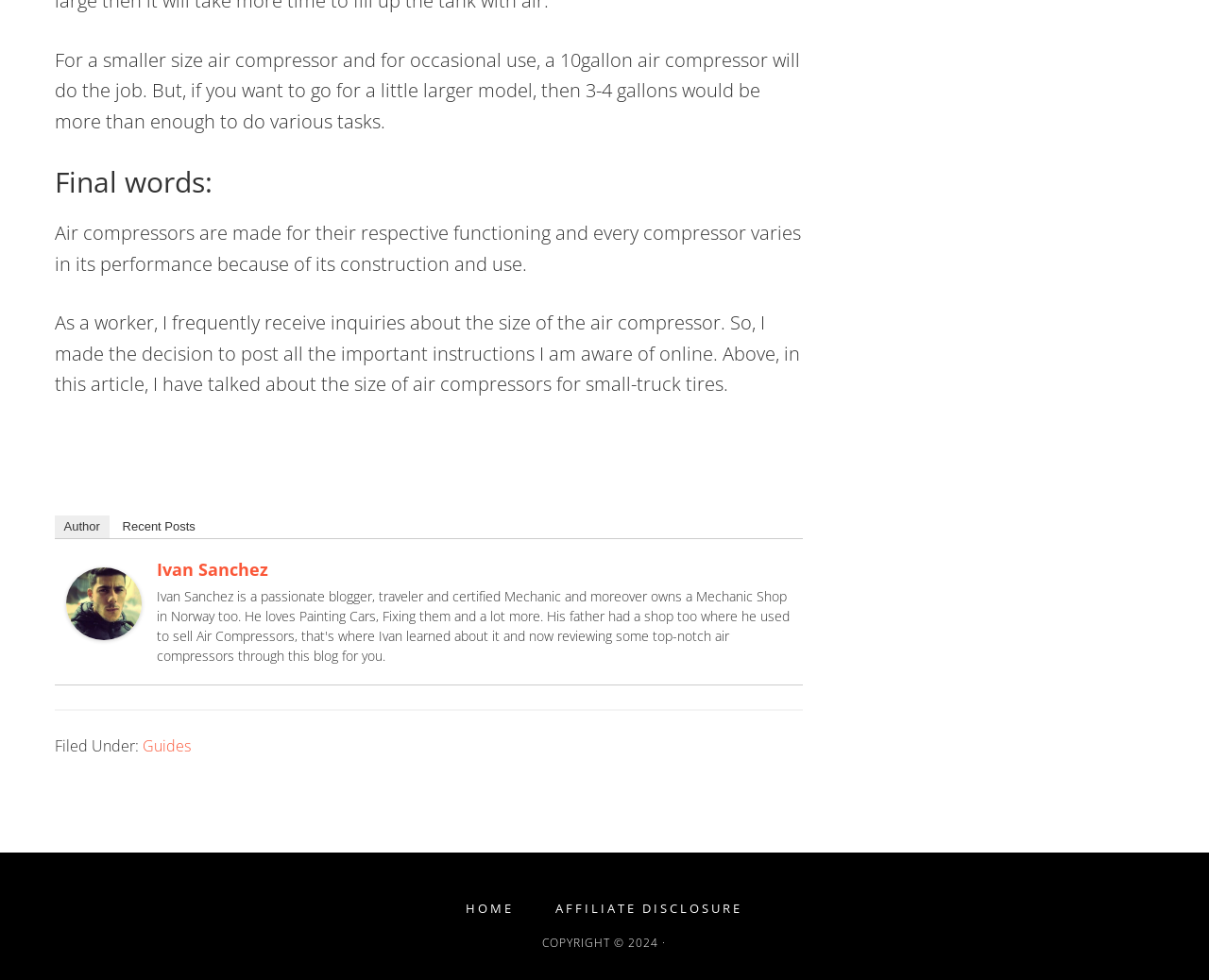Provide a one-word or one-phrase answer to the question:
What is the topic of the article?

Air compressors